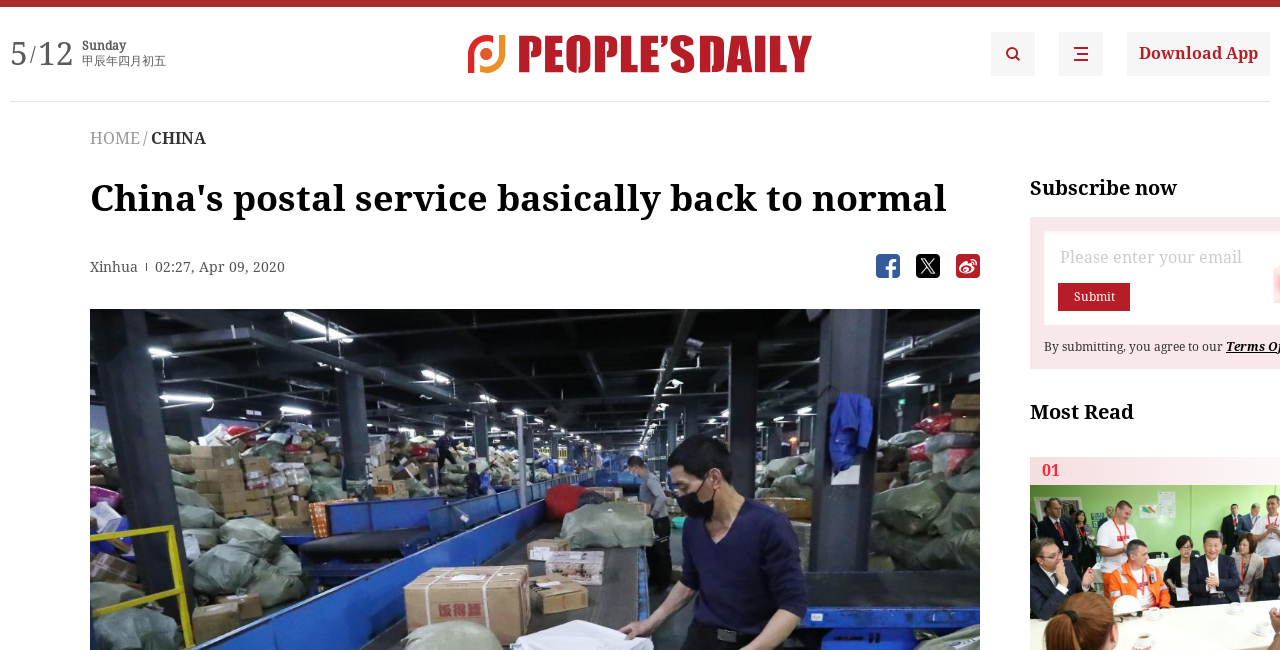Describe all the key features of the webpage in detail.

The webpage appears to be a news article page from People's Daily English language App. At the top left, there is a date display showing "5/12 Sunday" and a Chinese date "甲辰年四月初五". Below this, there is a link to the app's homepage with a corresponding image.

On the top right, there are three identical links to the app's homepage, each with a small image. Next to these links, there is a "Download App" button.

The main content of the page is divided into sections. On the left, there is a navigation menu with links to "HOME" and "CHINA". Below this, there is a section with a "Xinhua" label and a timestamp "02:27, Apr 09, 2020".

To the right of the navigation menu, there are three buttons with small images, likely representing social media sharing options. Below these buttons, there is a "Subscribe now" text and a "Submit" button.

Further down, there is a section with a "Most Read" label, followed by a list of articles, with the first article labeled "01". The webpage also has a footer section with a text "By submitting, you agree to our...".

The meta description mentions ZTO Express workers processing packages at a hub in Wuhan, Hubei province, and 530 million parcels collected during the Tomb-sweeping Day holiday. This content is not directly visible on the webpage, but it may be related to one of the news articles on the page.